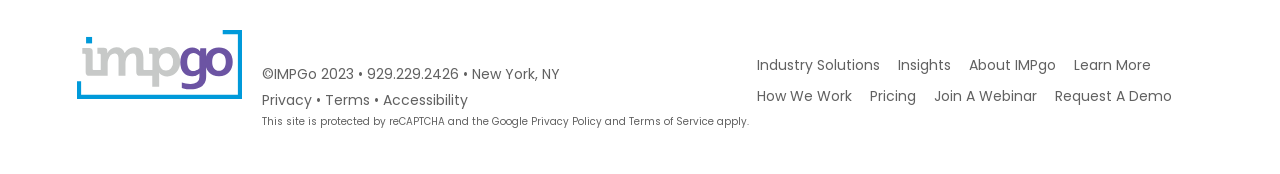Please answer the following query using a single word or phrase: 
What is the location mentioned in the footer?

New York, NY